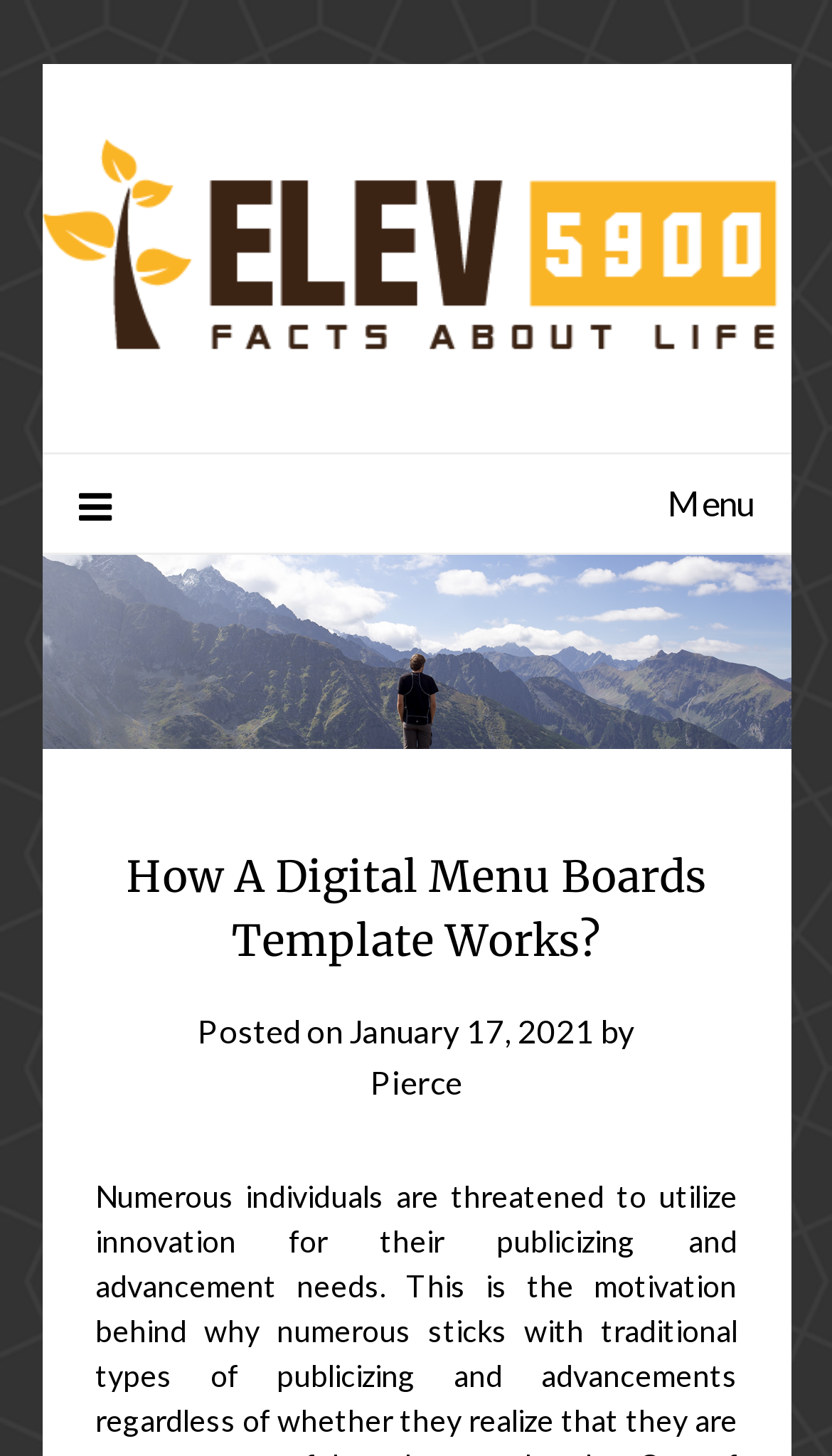Answer the question below in one word or phrase:
How many images are on the webpage?

2